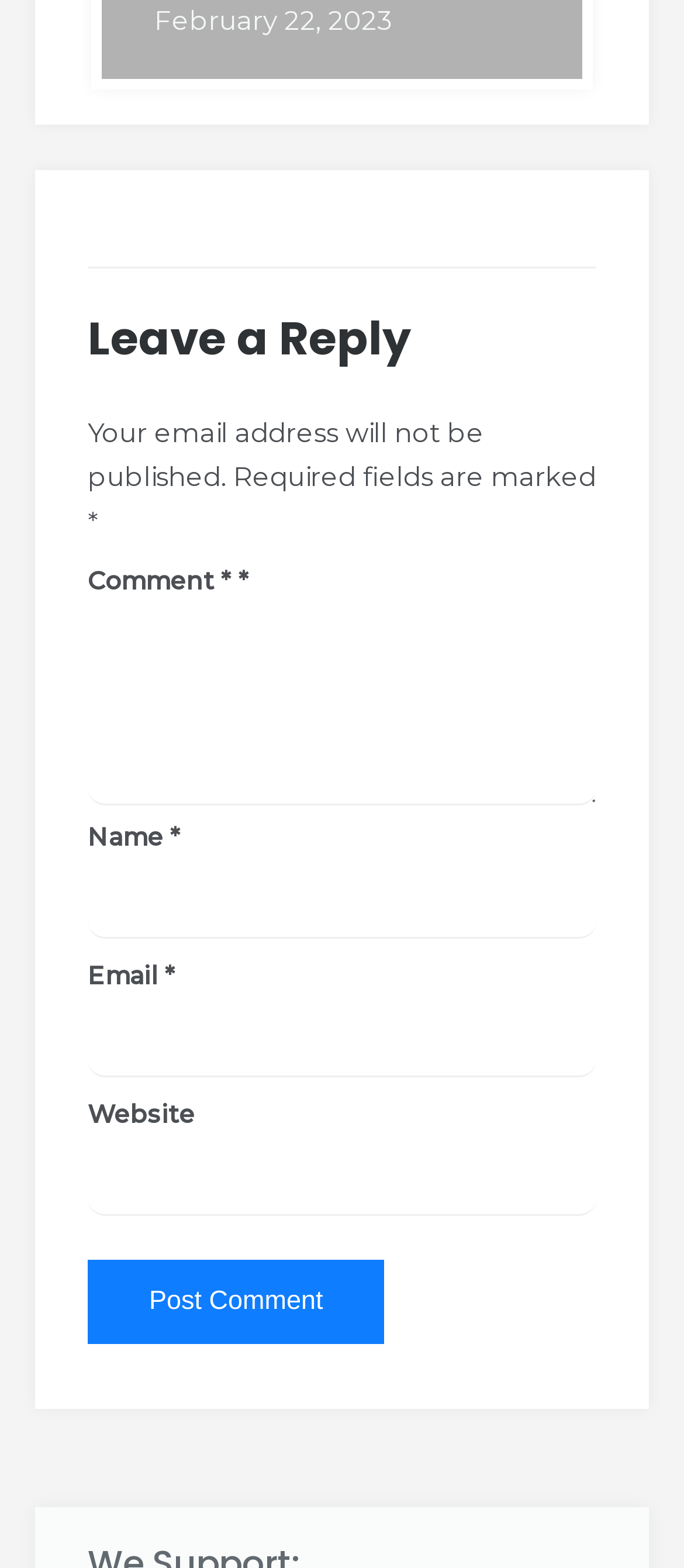How many fields are required to post a comment?
Examine the image and give a concise answer in one word or a short phrase.

Three